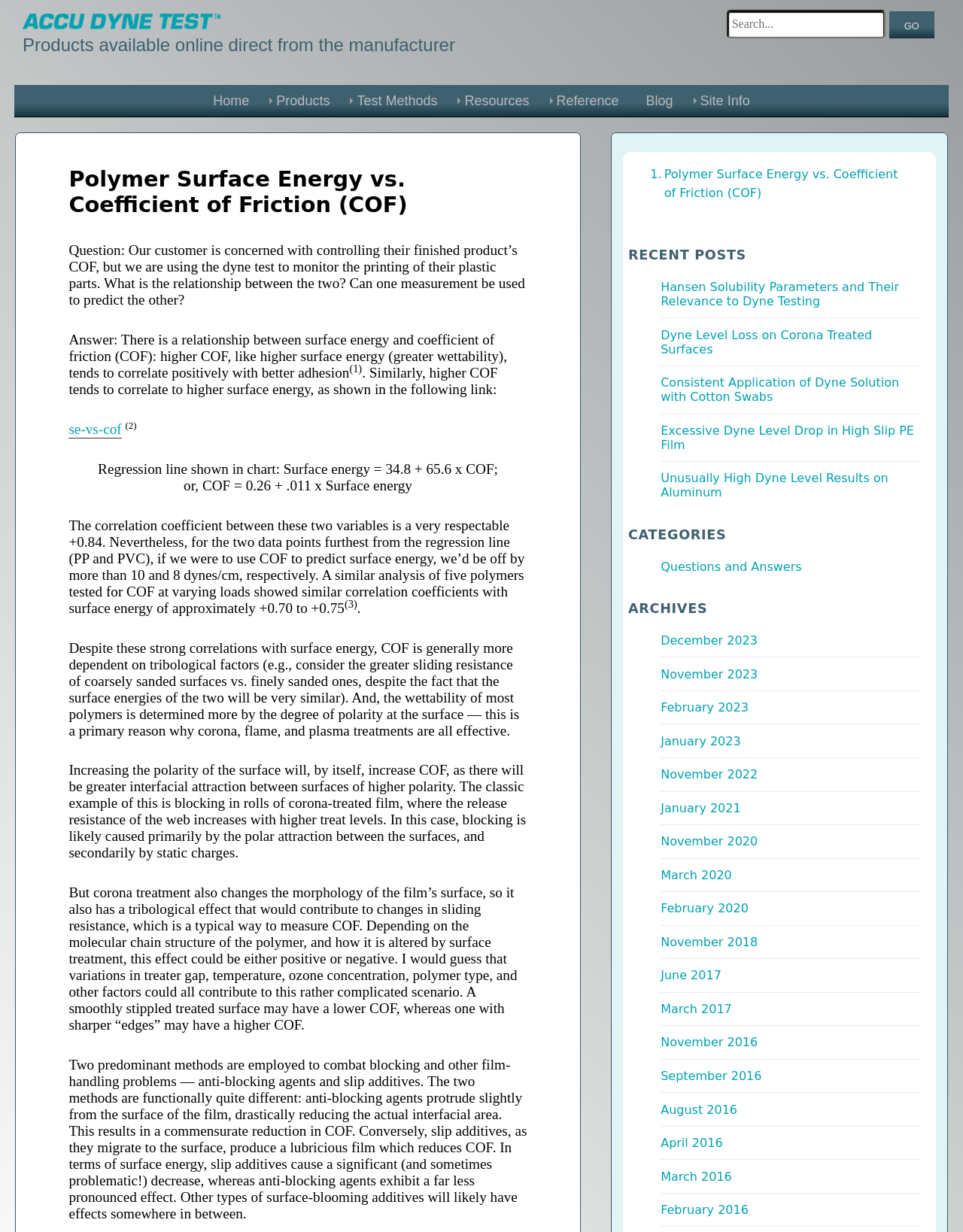Please locate the bounding box coordinates of the element that should be clicked to complete the given instruction: "Visit the Home page".

[0.207, 0.069, 0.273, 0.094]